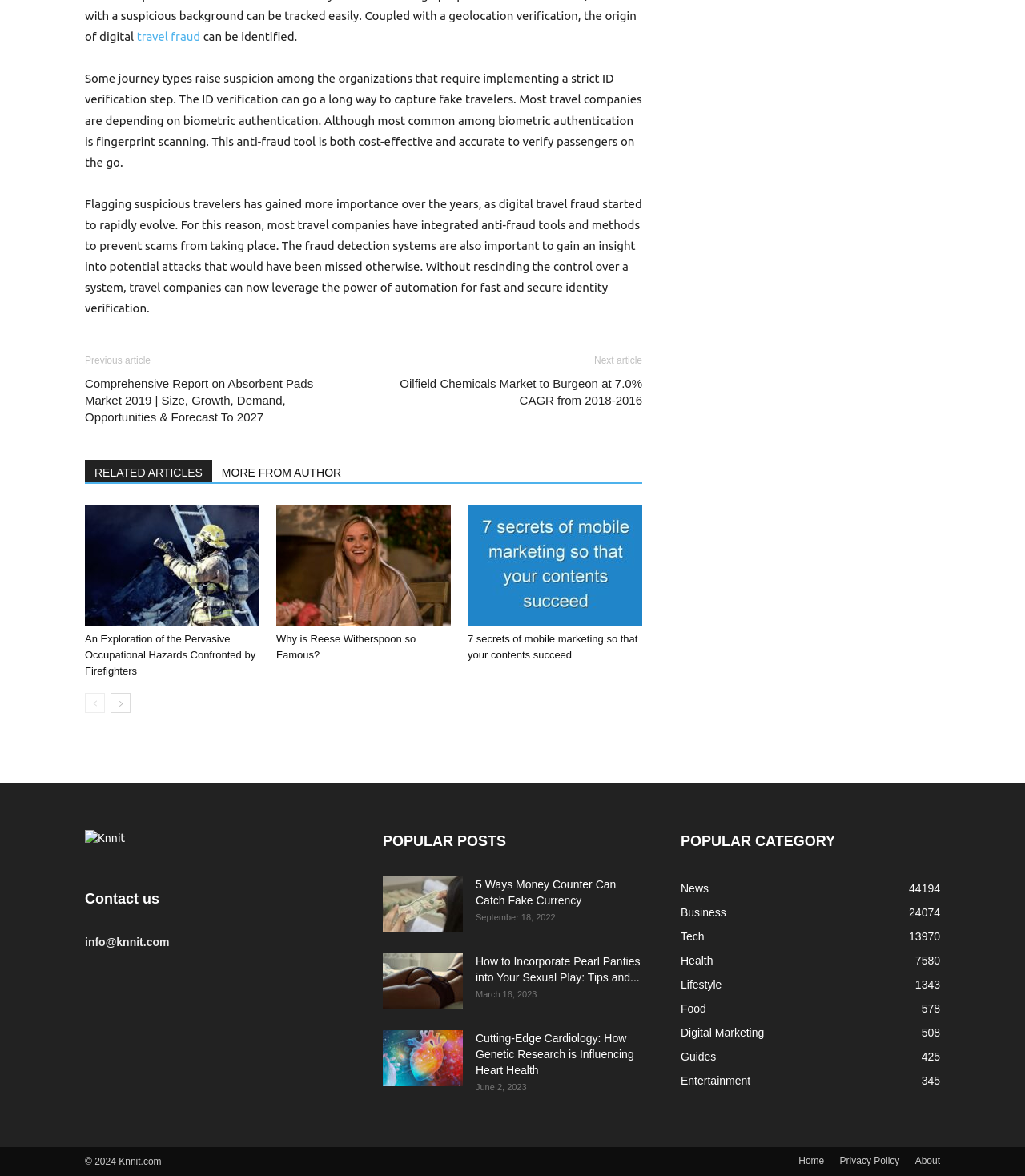Can you pinpoint the bounding box coordinates for the clickable element required for this instruction: "Click on 'travel fraud'"? The coordinates should be four float numbers between 0 and 1, i.e., [left, top, right, bottom].

[0.133, 0.025, 0.195, 0.037]